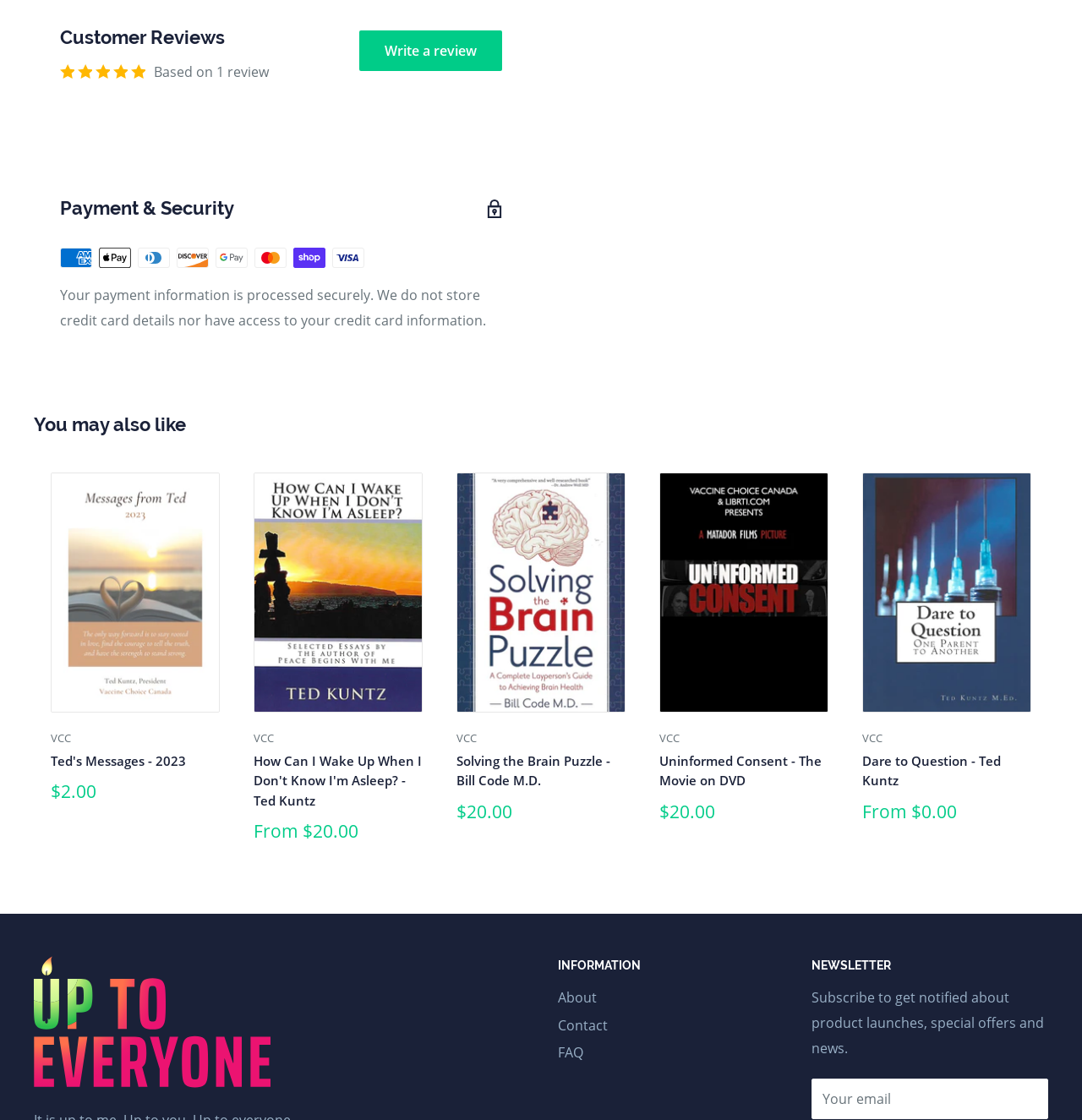Locate the bounding box coordinates of the clickable region to complete the following instruction: "View product details of Ted's Messages - 2023."

[0.047, 0.422, 0.203, 0.636]